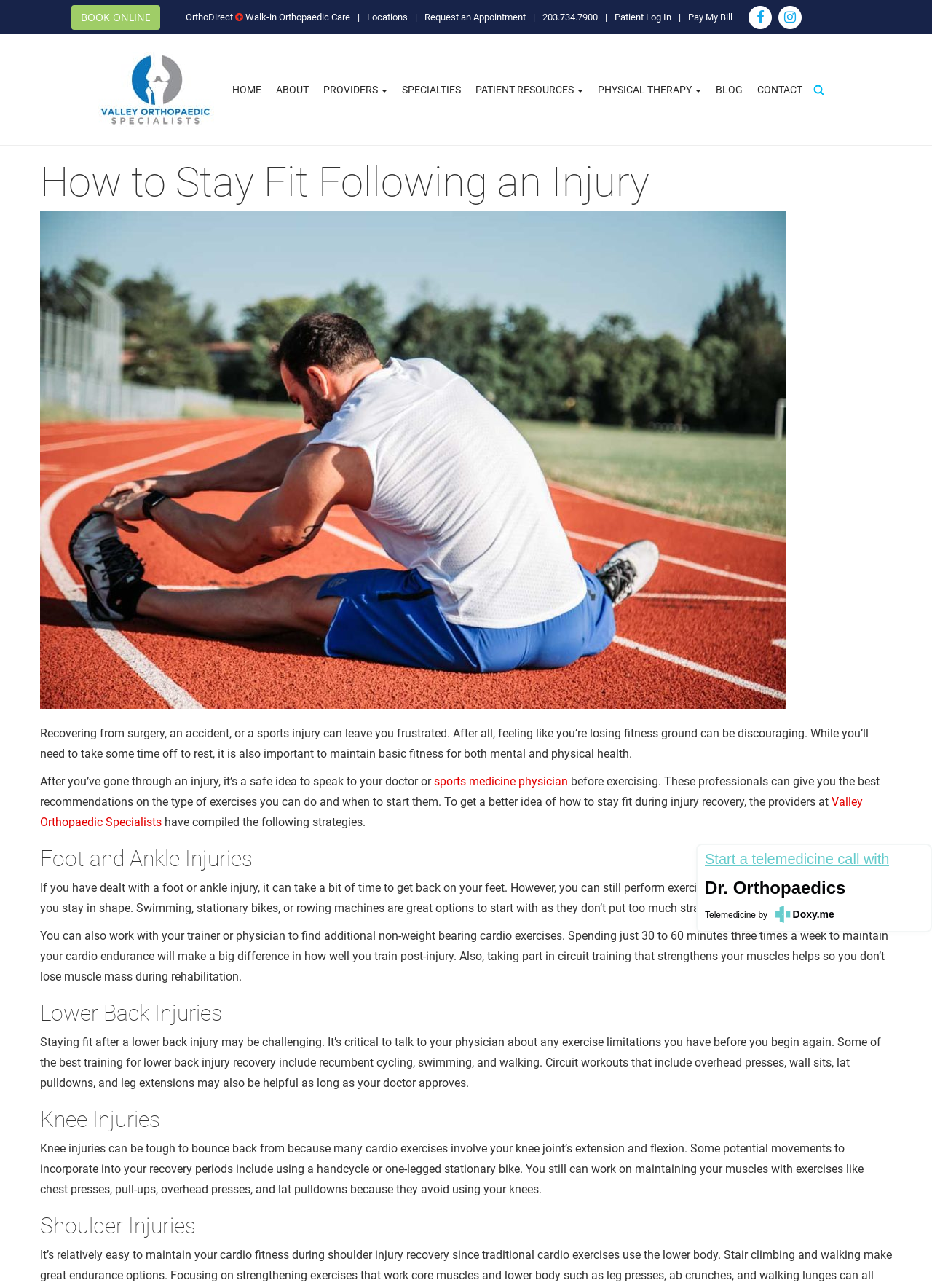What type of exercises can be done for a foot or ankle injury? Refer to the image and provide a one-word or short phrase answer.

Swimming, stationary bikes, or rowing machines